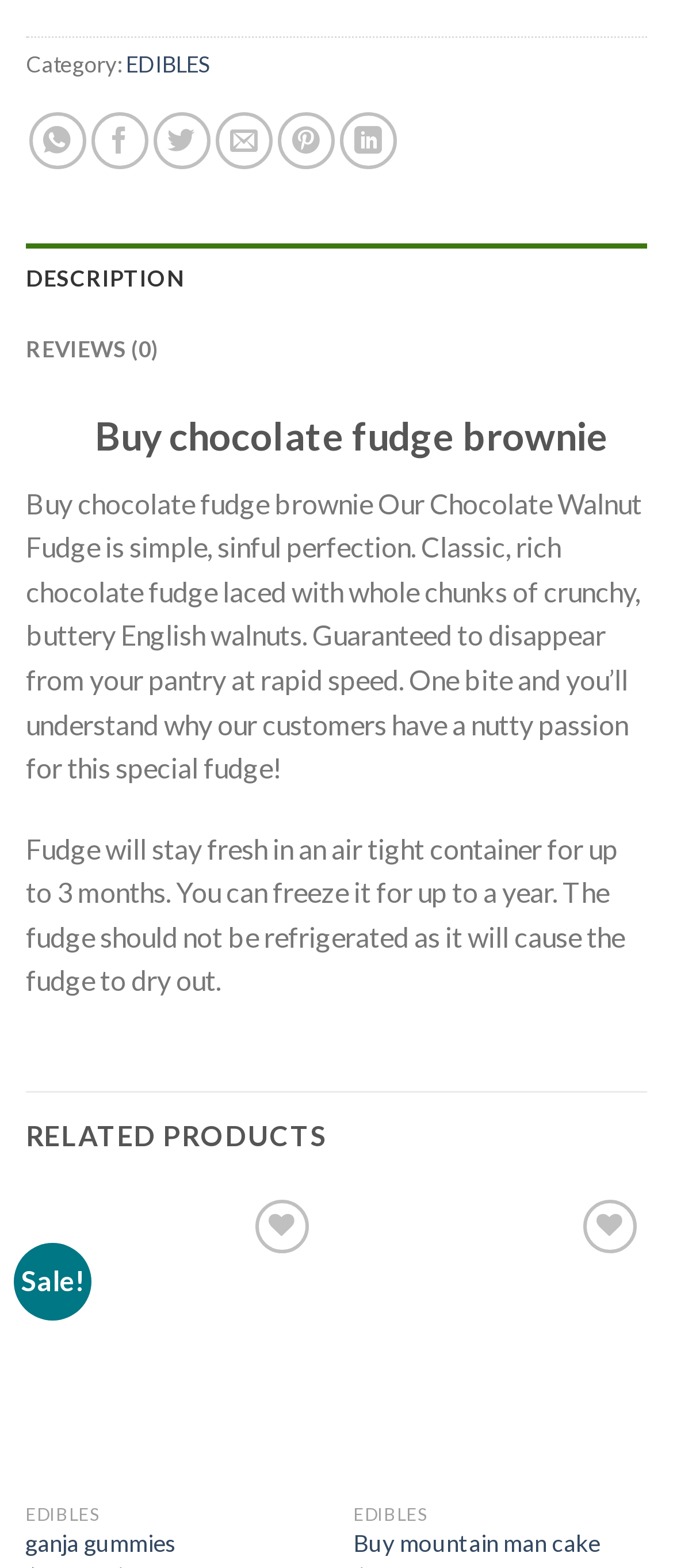Determine the coordinates of the bounding box for the clickable area needed to execute this instruction: "Add ganja gummies to wishlist".

[0.379, 0.765, 0.458, 0.799]